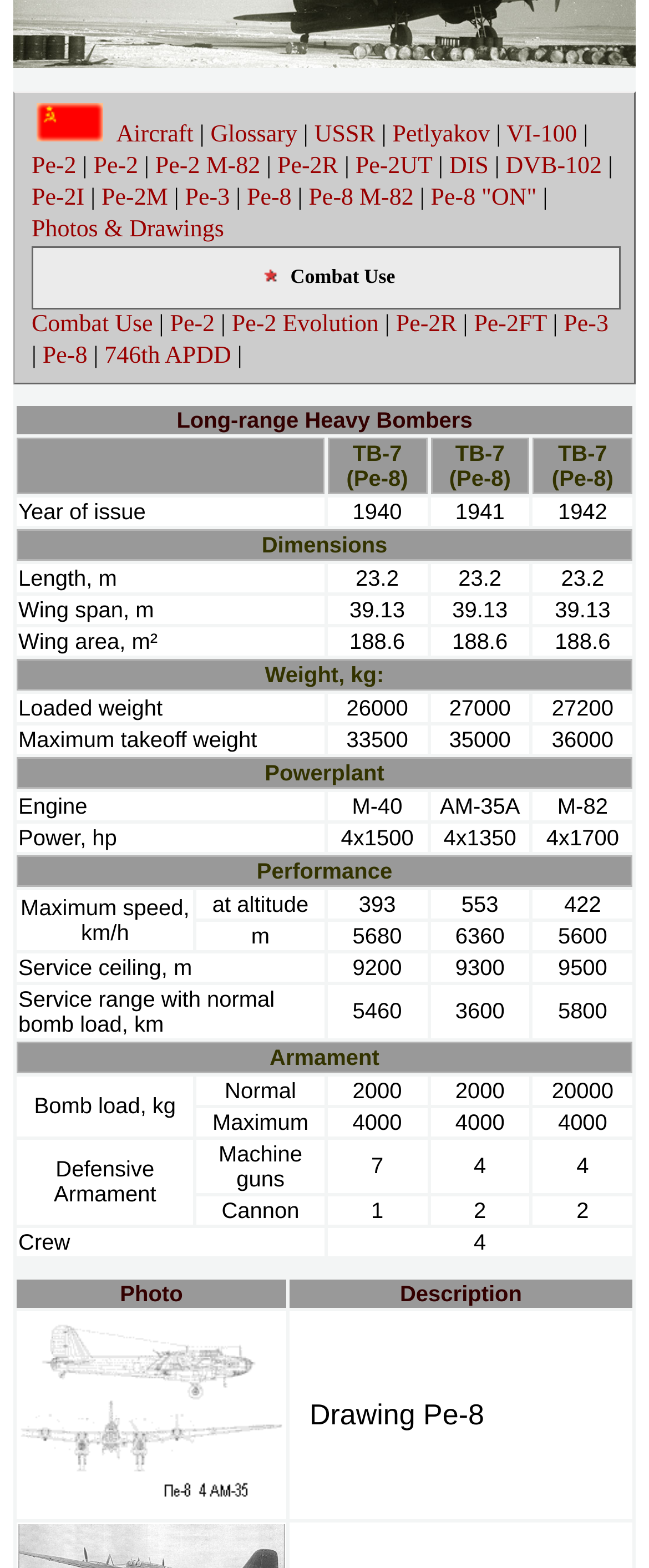What is the name of the aircraft?
Look at the screenshot and provide an in-depth answer.

The name of the aircraft can be found in the link at the top of the webpage, which says 'Pe8 M-82 1942'. This suggests that the webpage is about the Pe-8 M-82 aircraft, specifically the 1942 model.